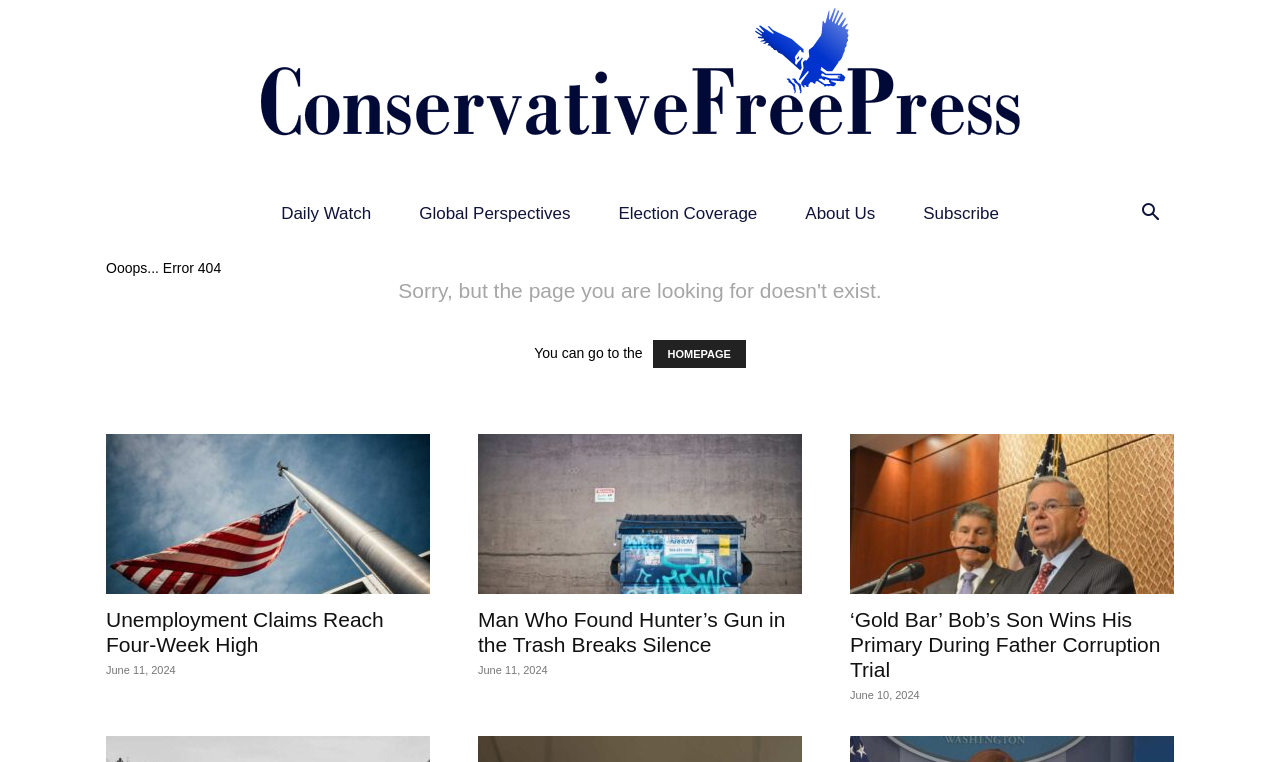How many news articles are displayed on the page?
Answer briefly with a single word or phrase based on the image.

3